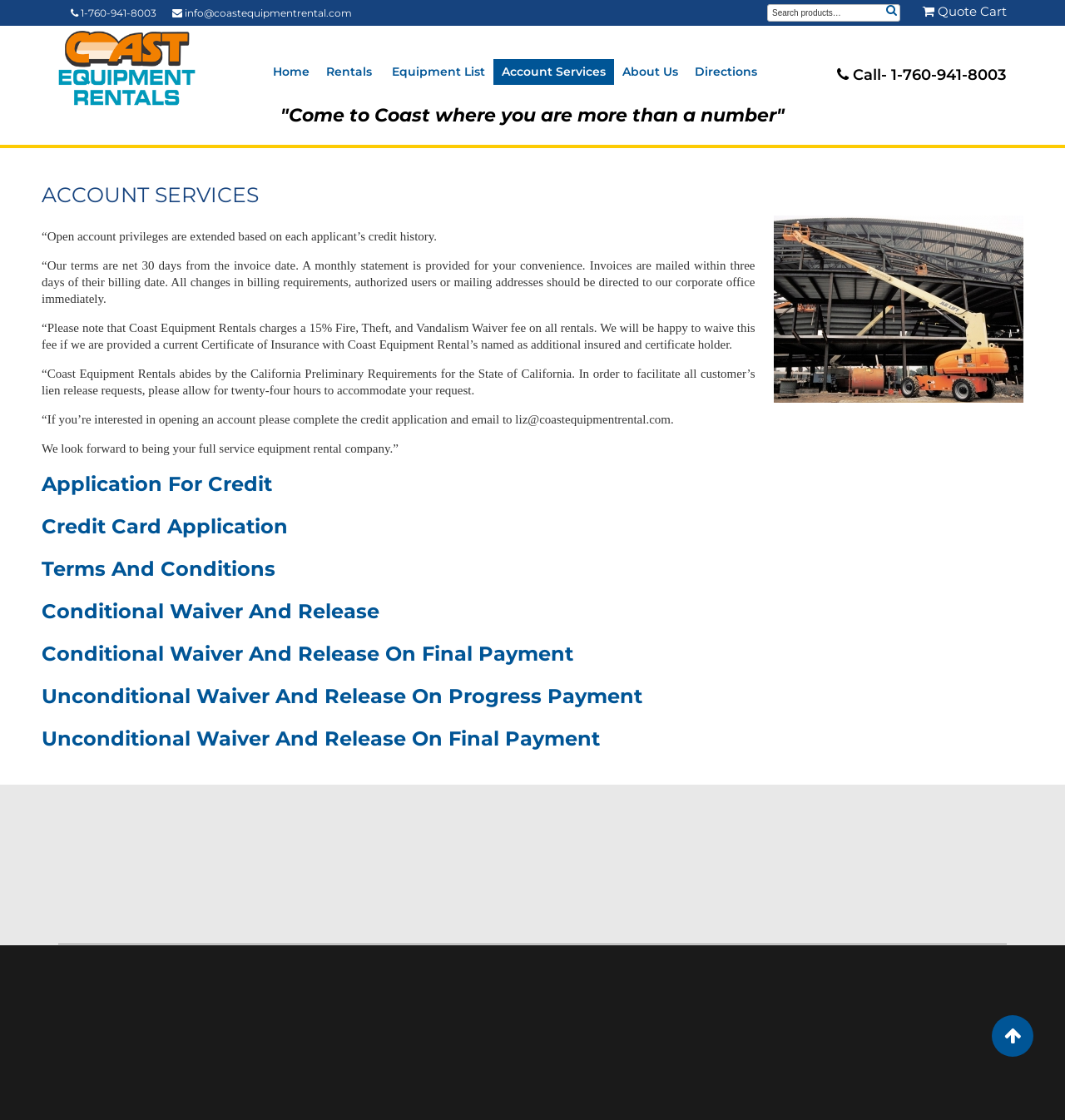Can you specify the bounding box coordinates of the area that needs to be clicked to fulfill the following instruction: "Open the credit application"?

[0.039, 0.421, 0.255, 0.443]